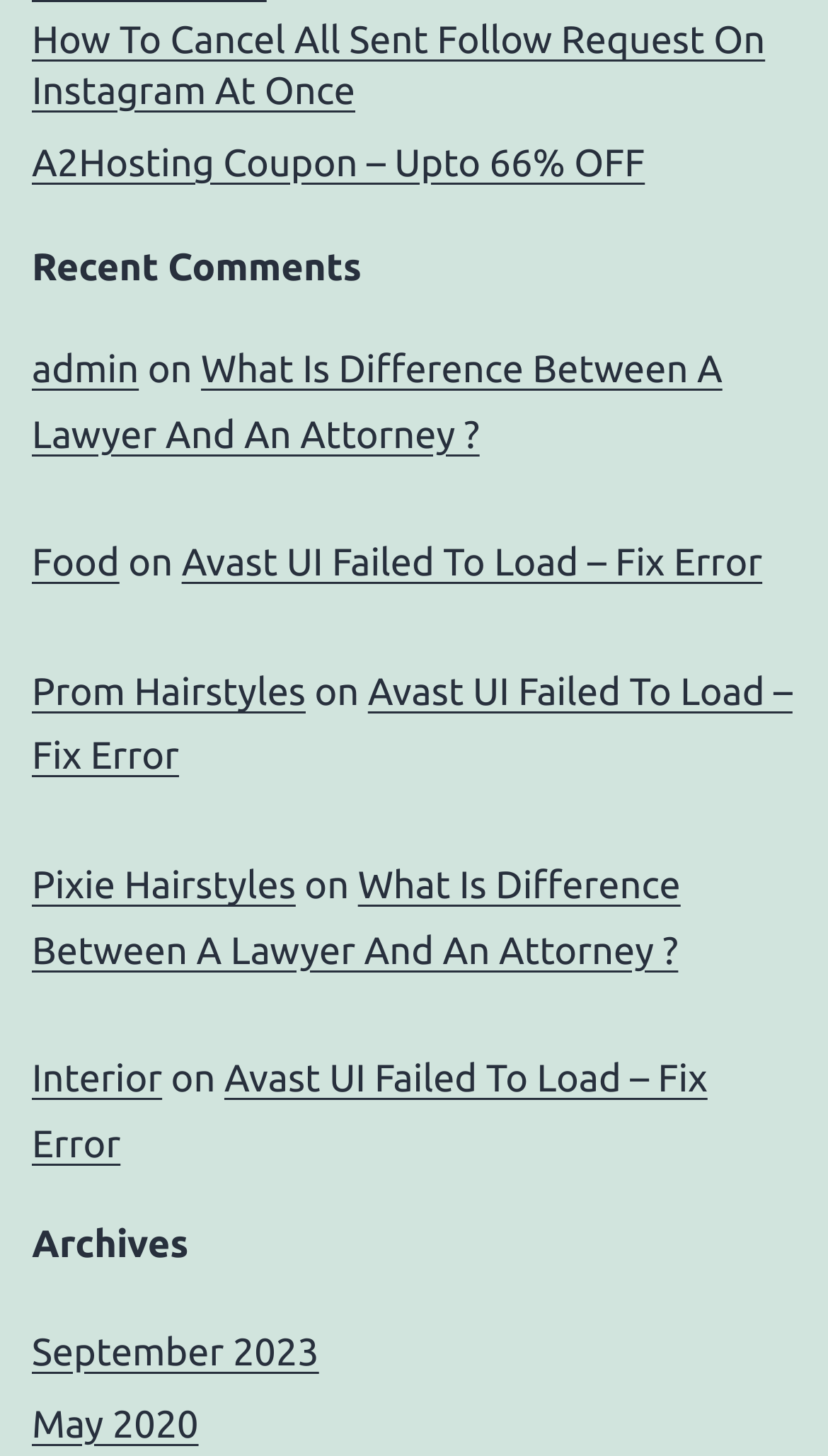Determine the bounding box coordinates of the element that should be clicked to execute the following command: "Read about how to cancel all sent follow requests on Instagram at once".

[0.038, 0.012, 0.962, 0.08]